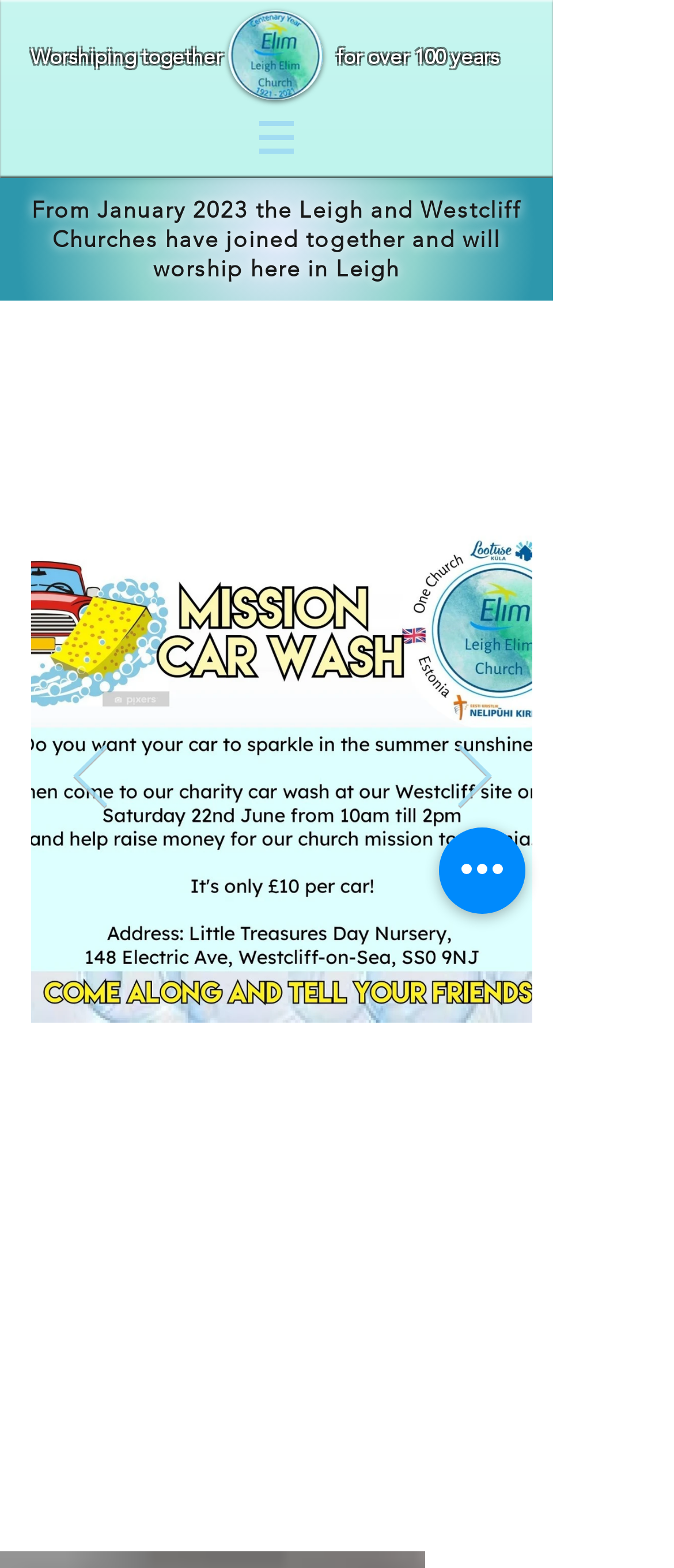What is the purpose of the button with the image 'BIR.jpg'?
Based on the image, give a one-word or short phrase answer.

Unknown